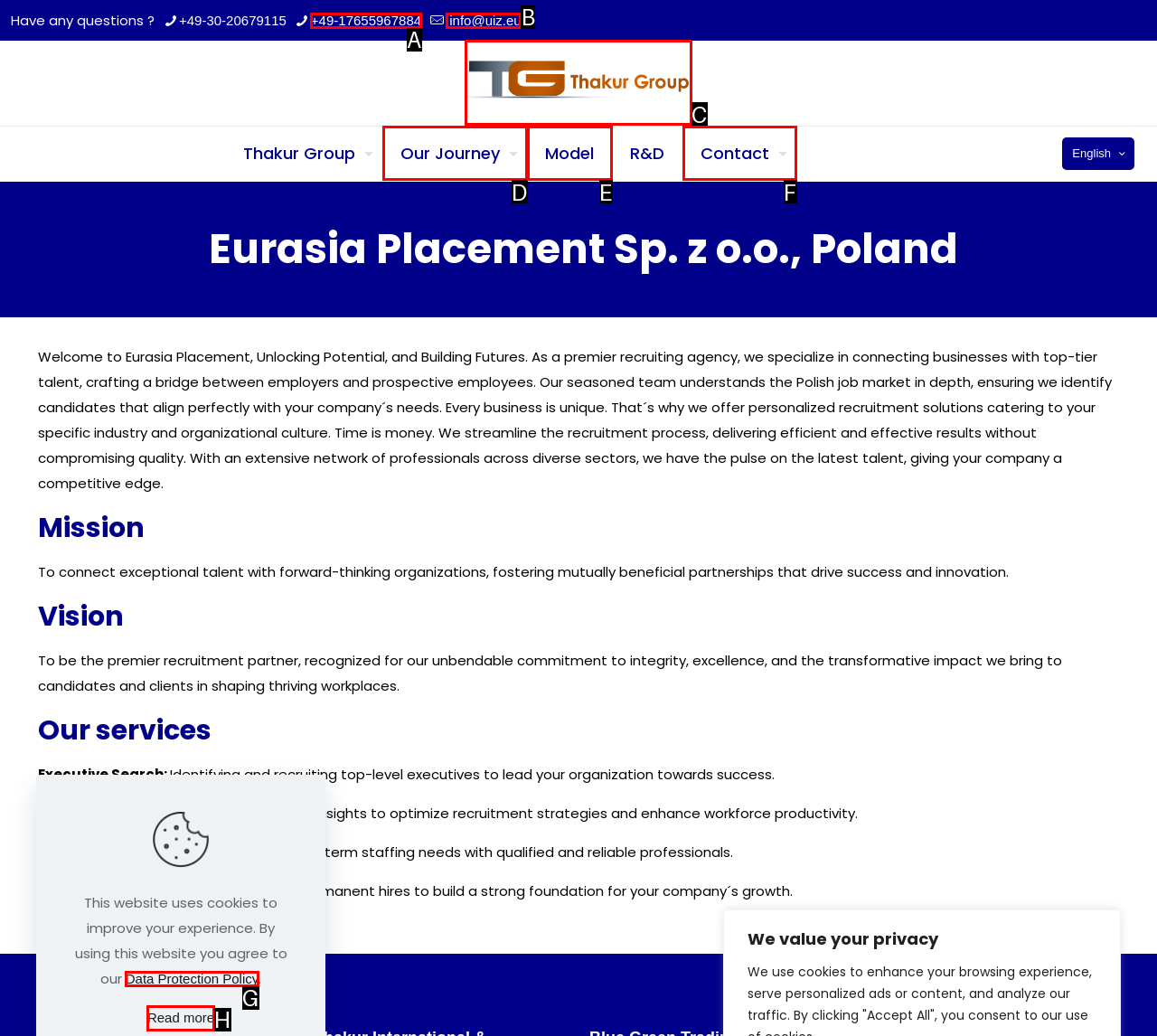Please indicate which option's letter corresponds to the task: Visit the Thakur Group website by examining the highlighted elements in the screenshot.

C